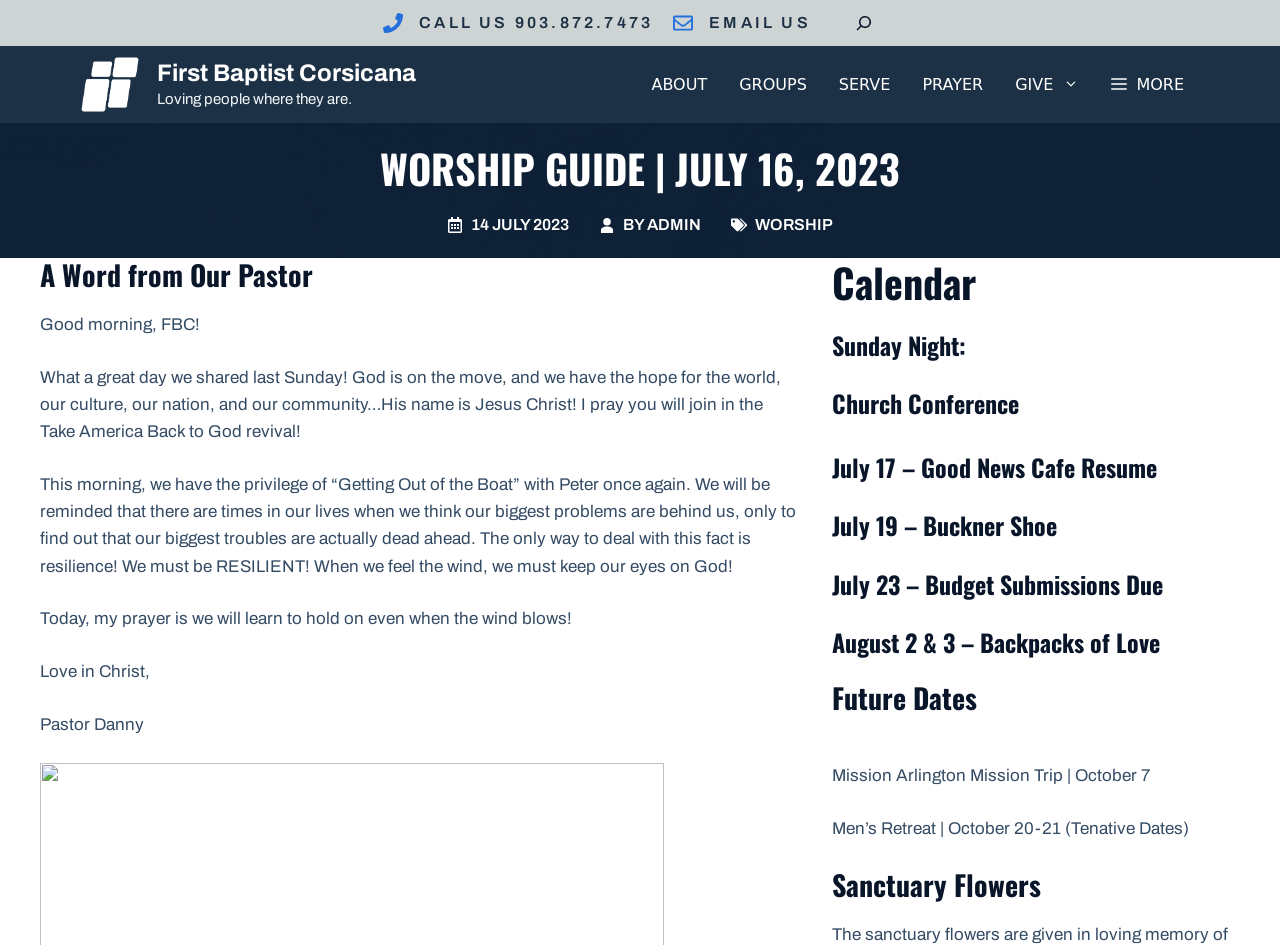Please specify the coordinates of the bounding box for the element that should be clicked to carry out this instruction: "Call the church". The coordinates must be four float numbers between 0 and 1, formatted as [left, top, right, bottom].

[0.327, 0.015, 0.51, 0.033]